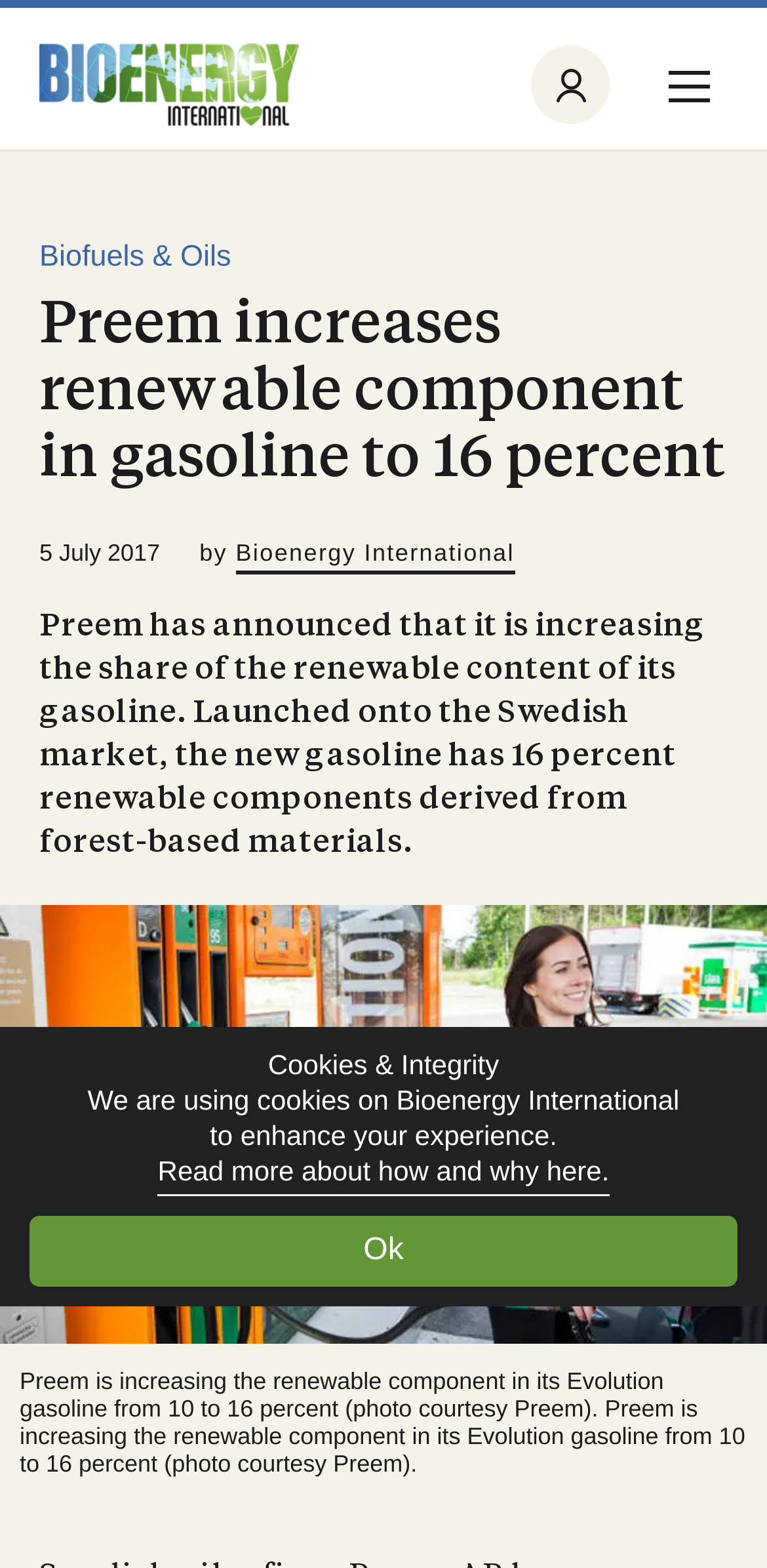What is the date of the article?
We need a detailed and meticulous answer to the question.

The article displays the date '5 July 2017' below the main heading, indicating the date of the article.